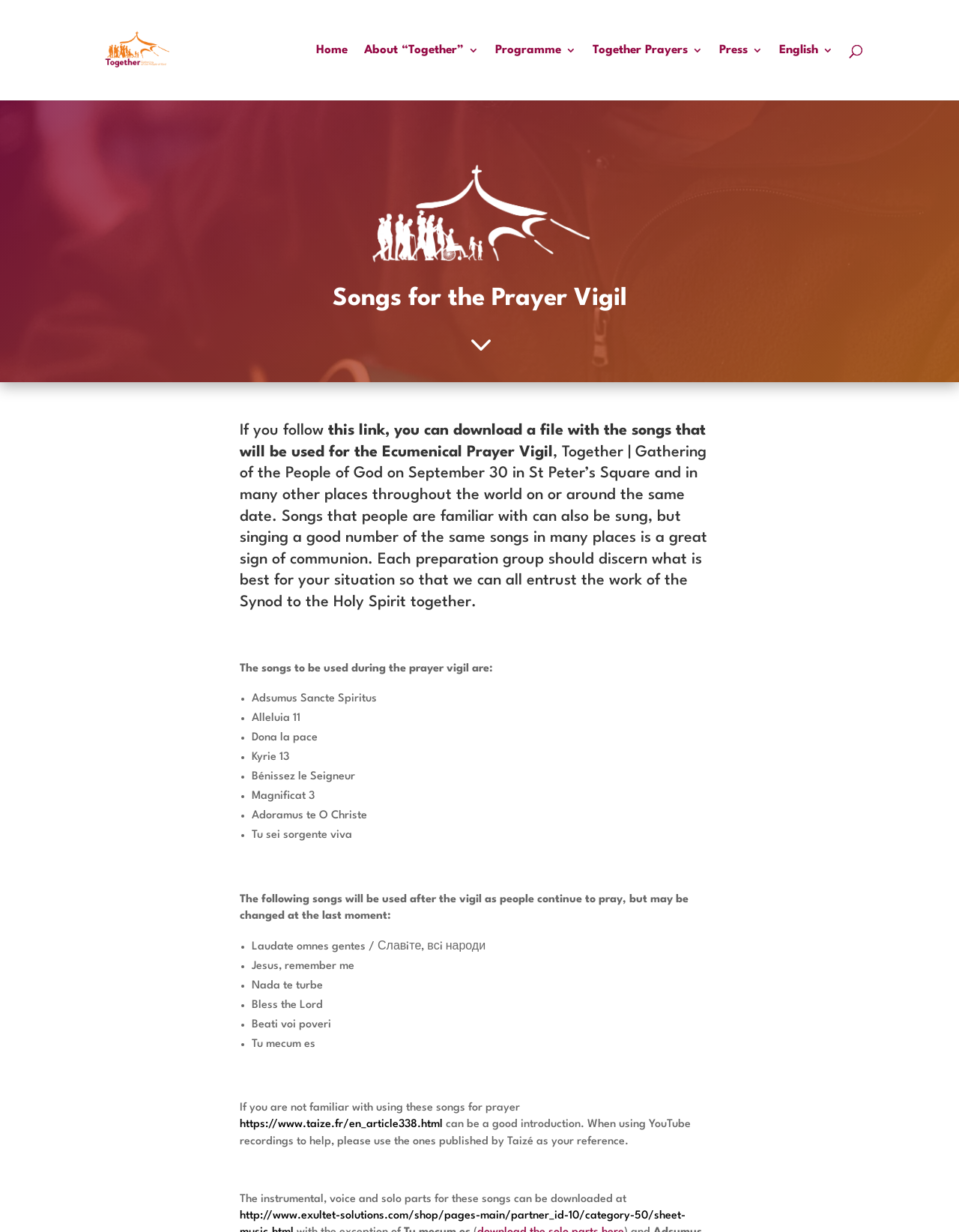Please identify the bounding box coordinates of the element I should click to complete this instruction: 'Click the 'Together 2023' link'. The coordinates should be given as four float numbers between 0 and 1, like this: [left, top, right, bottom].

[0.103, 0.036, 0.247, 0.045]